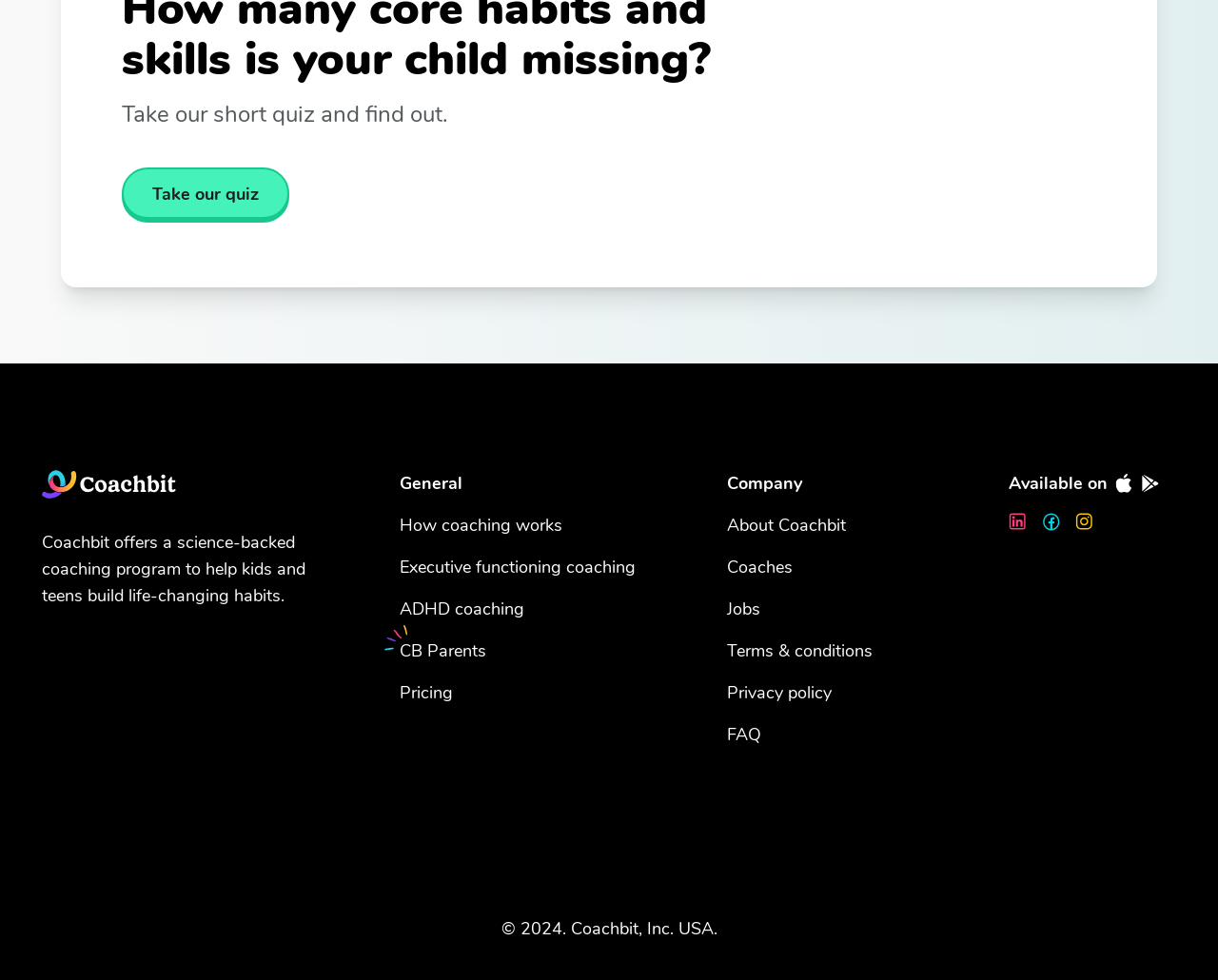Find the bounding box coordinates of the element you need to click on to perform this action: 'Learn about how coaching works'. The coordinates should be represented by four float values between 0 and 1, in the format [left, top, right, bottom].

[0.328, 0.523, 0.462, 0.55]